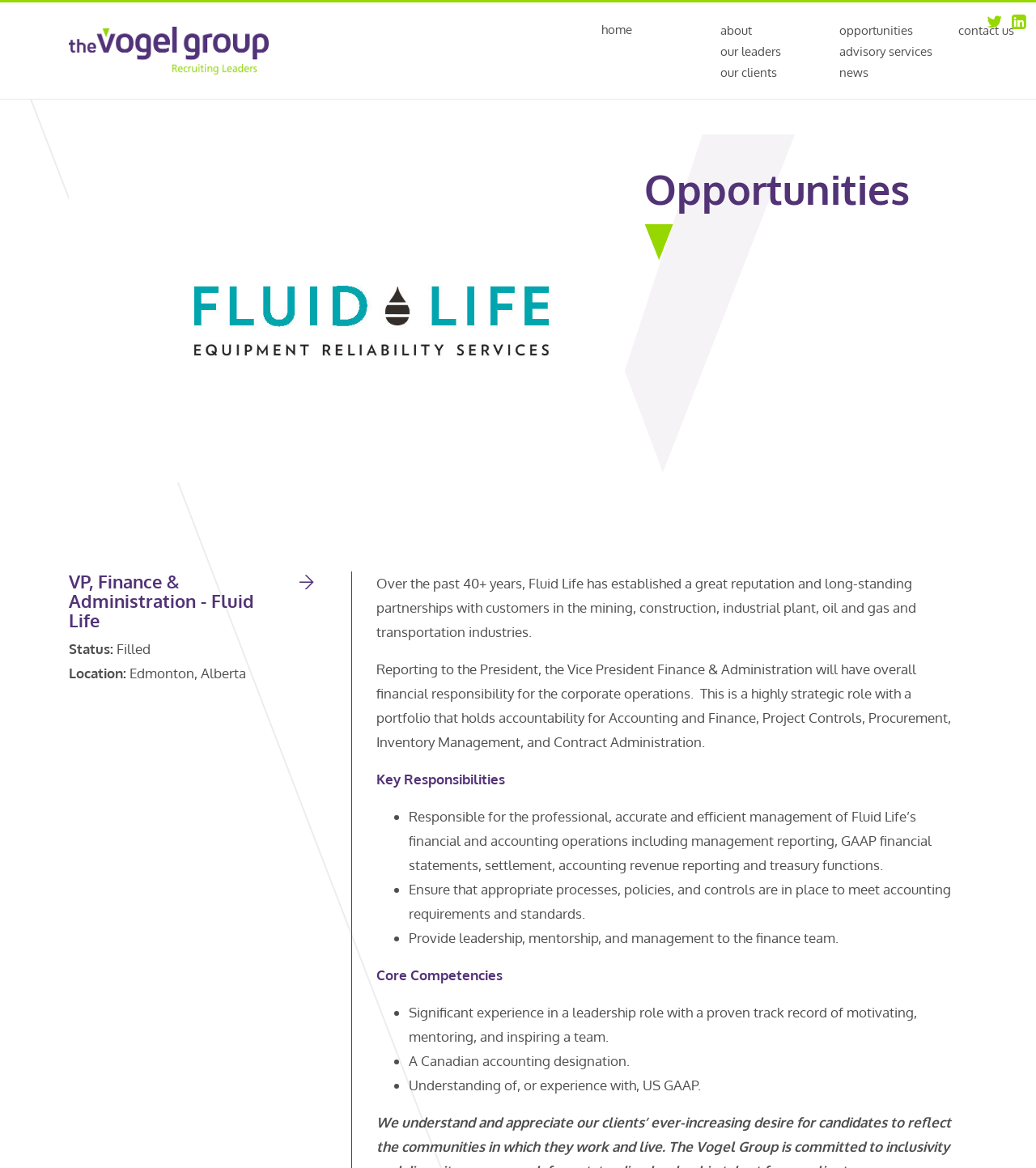Using a single word or phrase, answer the following question: 
What is one of the key responsibilities of the Vice President Finance & Administration?

Manage financial operations